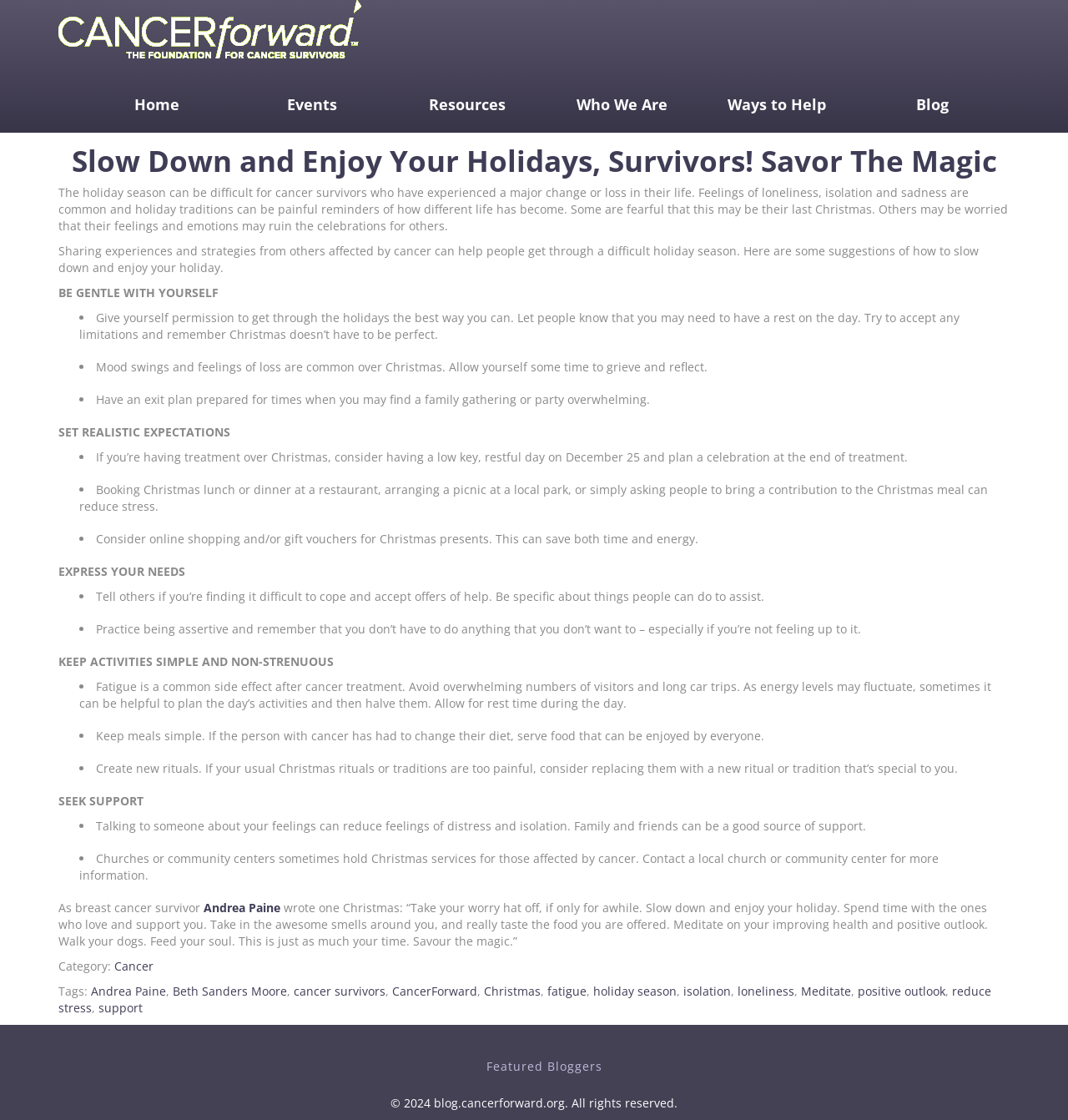Provide a thorough description of the webpage's content and layout.

This webpage is about providing guidance and support to cancer survivors during the holiday season. At the top, there is a navigation menu with links to "Home", "Events", "Resources", "Who We Are", "Ways to Help", and "Blog". Below the navigation menu, there is a main section with a heading that reads "Slow Down and Enjoy Your Holidays, Survivors! Savor The Magic". 

The main content of the webpage is divided into sections, each with a bold heading and a list of suggestions or tips. The first section discusses the difficulties cancer survivors may face during the holiday season, such as feelings of loneliness and sadness. The subsequent sections offer advice on how to cope with these challenges, including being gentle with oneself, setting realistic expectations, expressing one's needs, keeping activities simple, and seeking support. 

Each section has a list of bullet points with specific suggestions, such as giving oneself permission to rest, having an exit plan for overwhelming situations, and practicing being assertive. The webpage also includes a quote from a breast cancer survivor, Andrea Paine, who encourages readers to slow down and enjoy their holiday. 

At the bottom of the webpage, there are links to categories and tags, including "Cancer", "Andrea Paine", "Beth Sanders Moore", and "Christmas". There is also a copyright notice and a link to "Featured Bloggers".